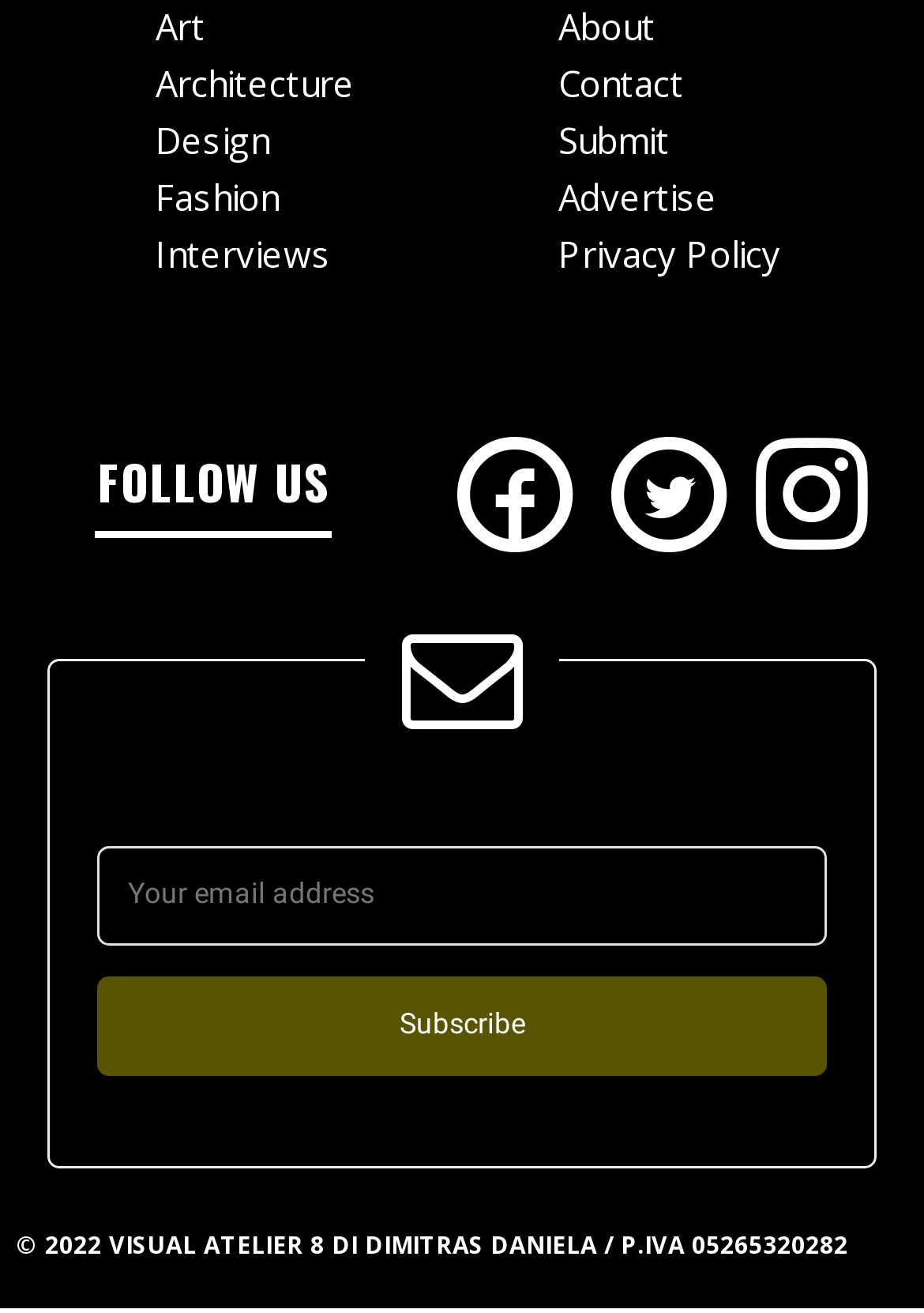Answer the question in one word or a short phrase:
What is the purpose of the textbox at the bottom?

Email subscription